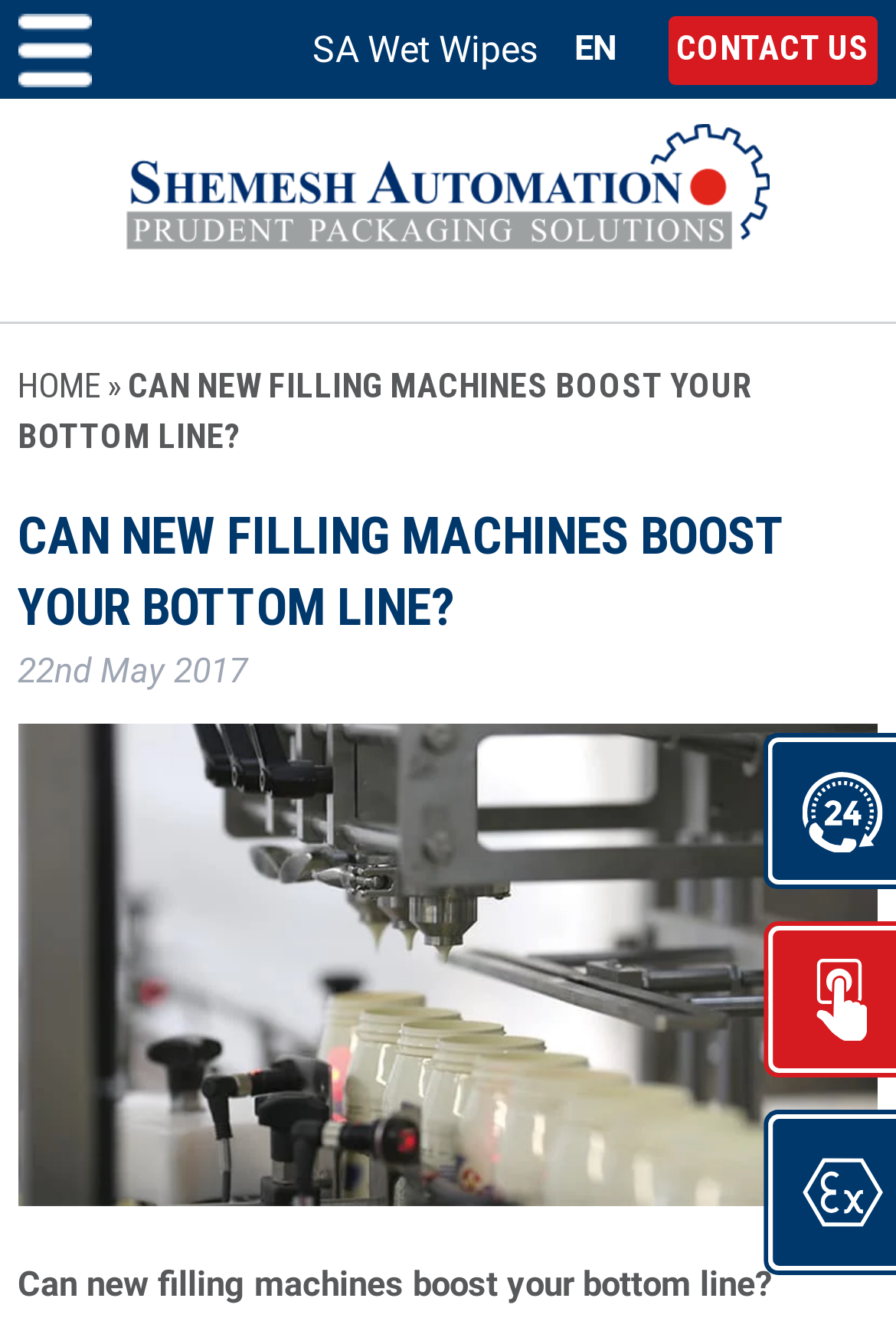Identify and provide the main heading of the webpage.

CAN NEW FILLING MACHINES BOOST YOUR BOTTOM LINE?